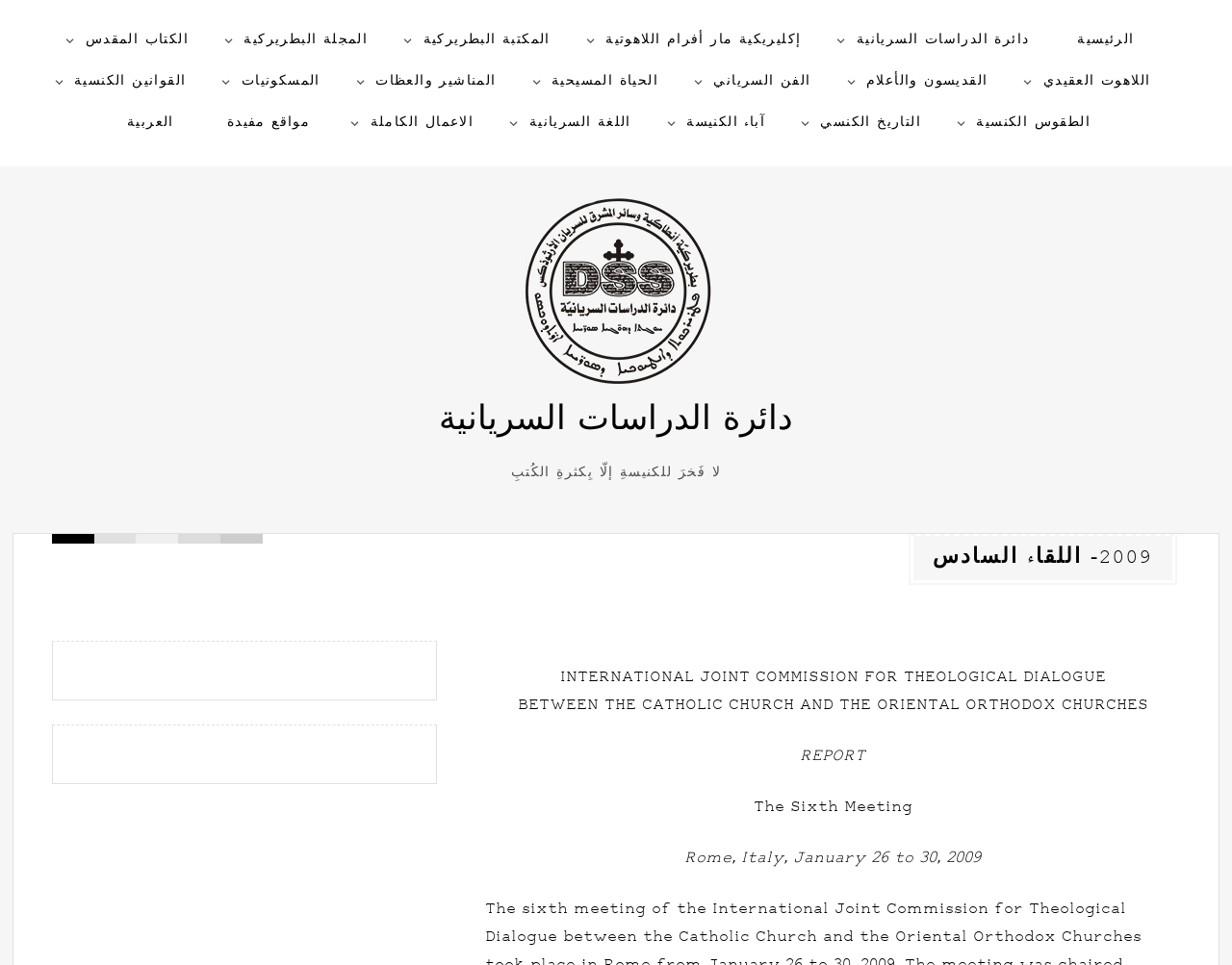Please identify the bounding box coordinates of where to click in order to follow the instruction: "Read the report of the Sixth Meeting".

[0.611, 0.827, 0.74, 0.846]